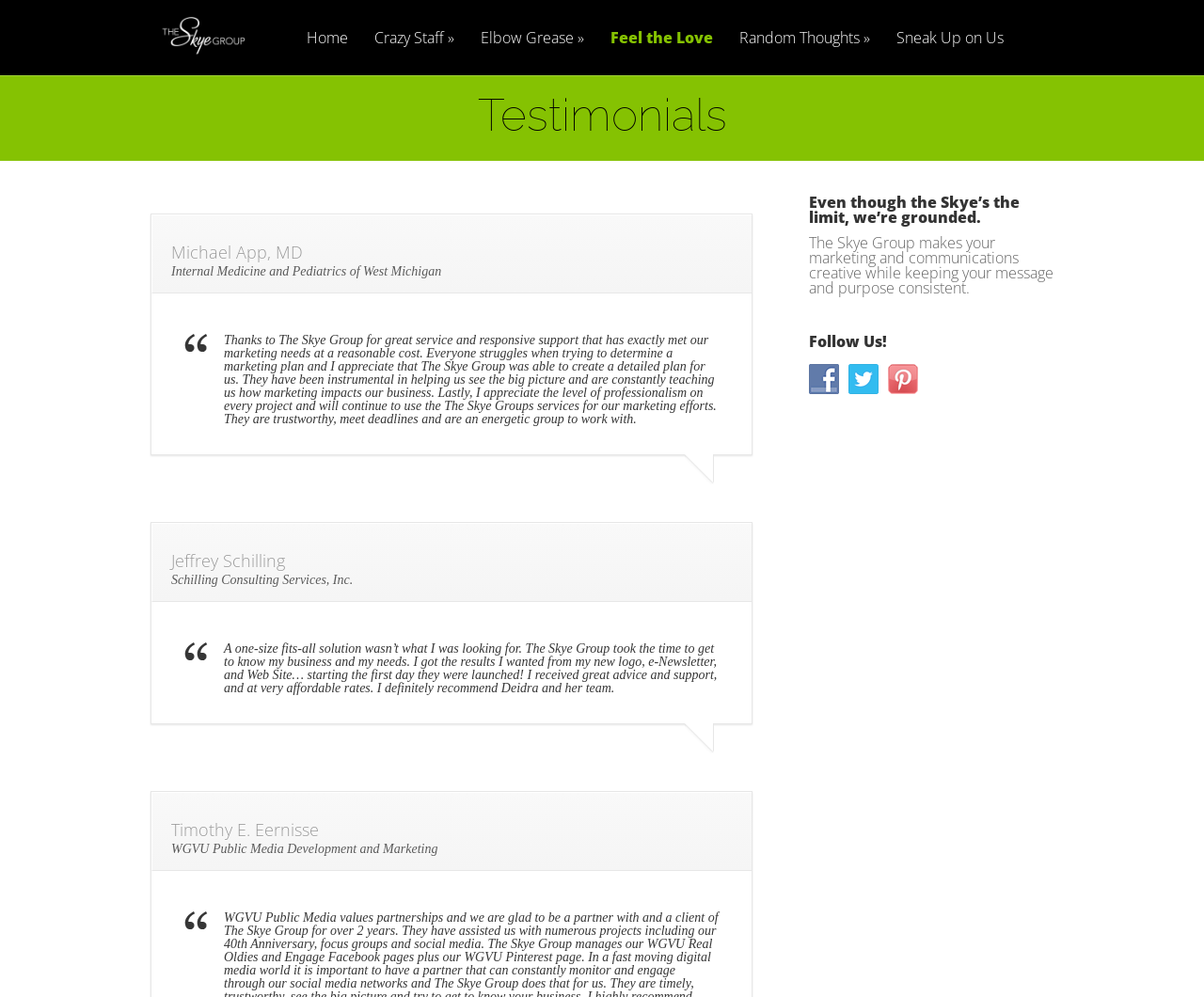Give a one-word or phrase response to the following question: How many social media platforms can you follow The Skye Group on?

3